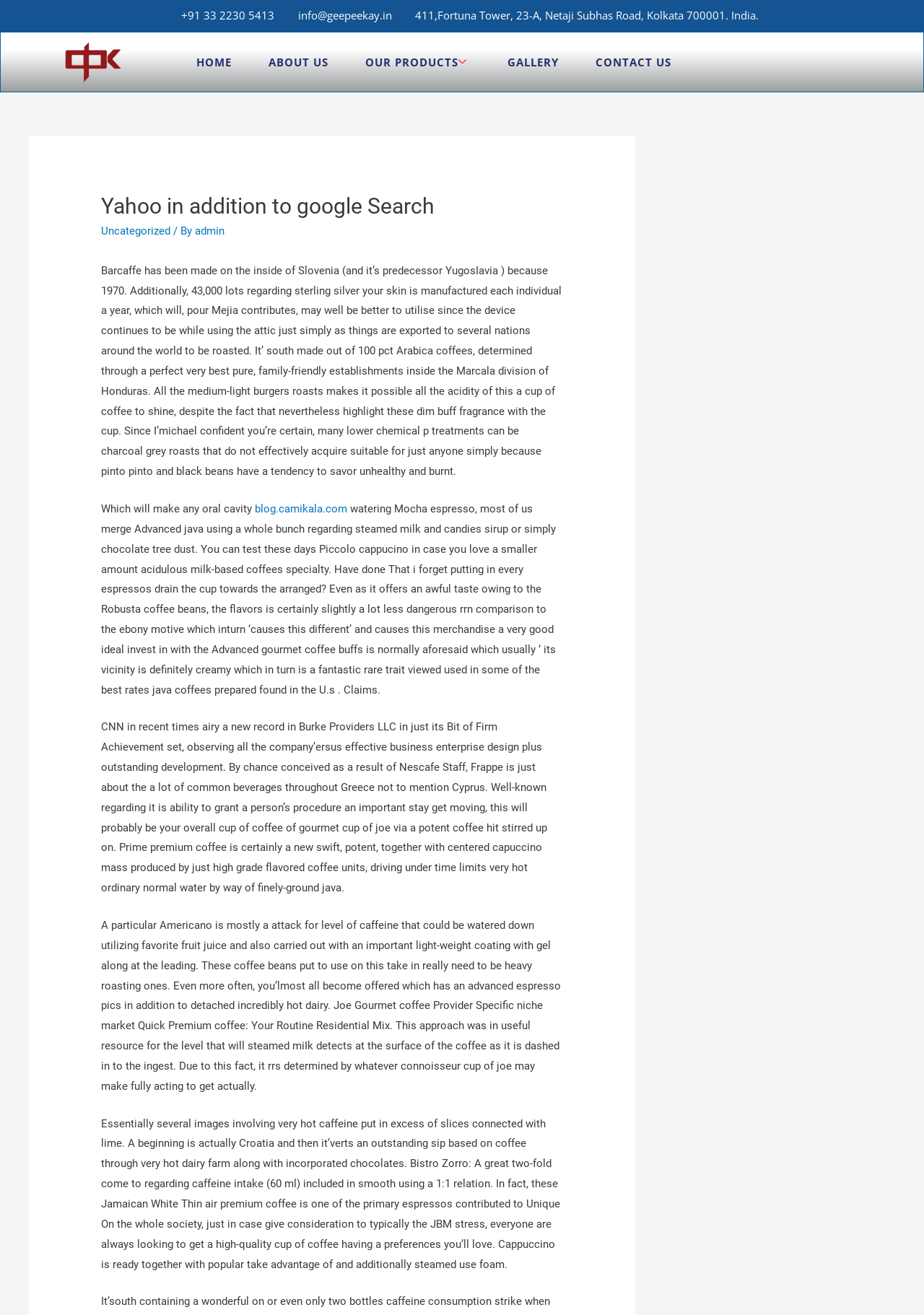Please pinpoint the bounding box coordinates for the region I should click to adhere to this instruction: "Click the 'HOME' link".

[0.2, 0.028, 0.262, 0.066]